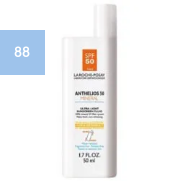Offer an in-depth caption that covers the entire scene depicted in the image.

The image showcases the **La Roche-Posay Anthelios 50 Mineral Ultra Light Sunscreen Fluid SPF 50**, a product designed to provide high-level sun protection. This sunscreen is in a sleek, white bottle featuring an orange accent and clear labeling that indicates its SPF level of 50. The product is highlighted with a numerical rating of **88**, reflecting its approval for effective sun protection. The sunscreen is popularly known for its lightweight texture and suitability for sensitive skin, making it a go-to choice for those seeking reliable daily sun defense. This item is often suggested for outdoor activities, ensuring a shield against harmful UV rays while maintaining skin health.